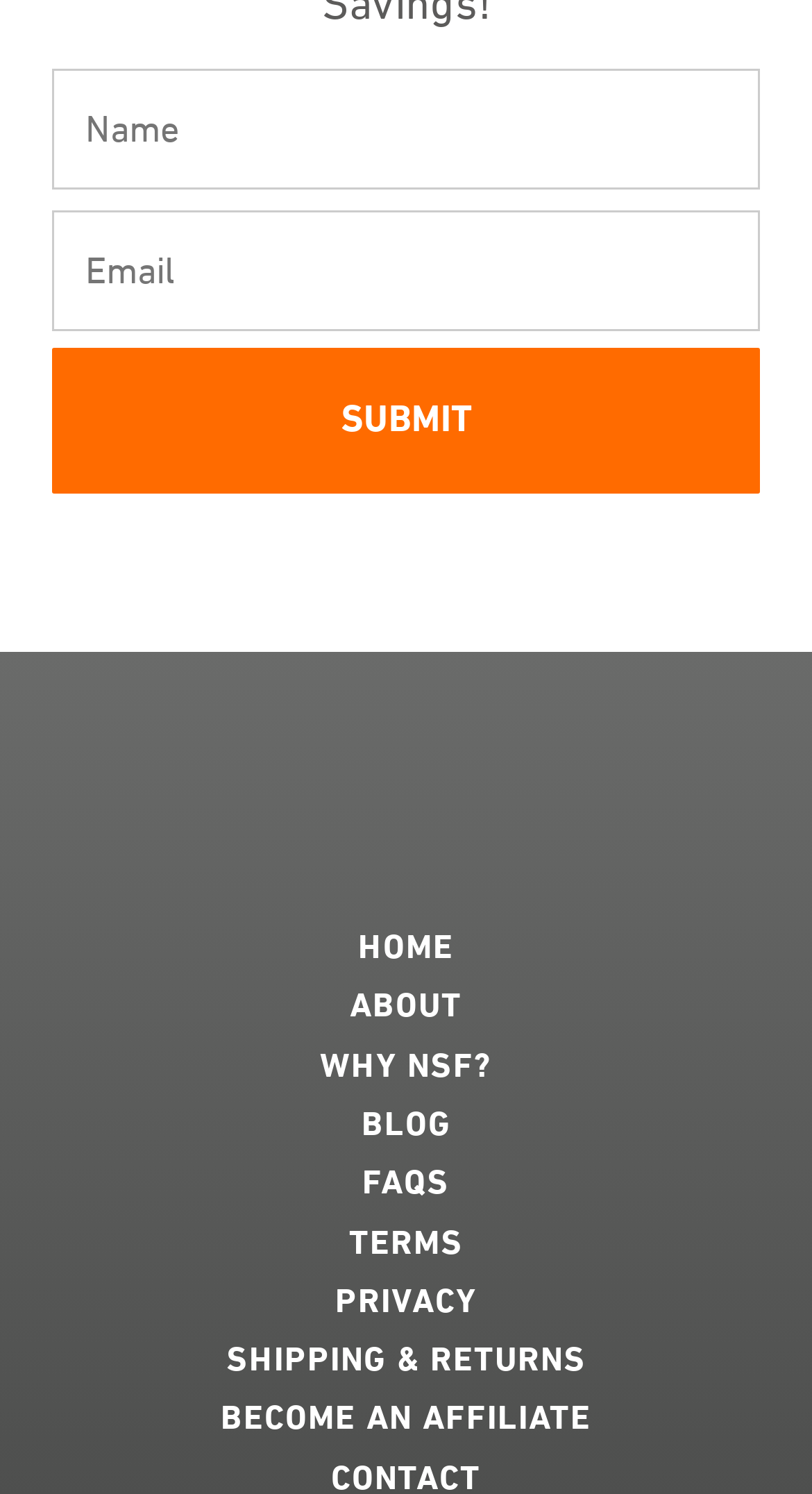Locate the bounding box coordinates of the element that should be clicked to fulfill the instruction: "Go to home page".

[0.051, 0.616, 0.949, 0.656]